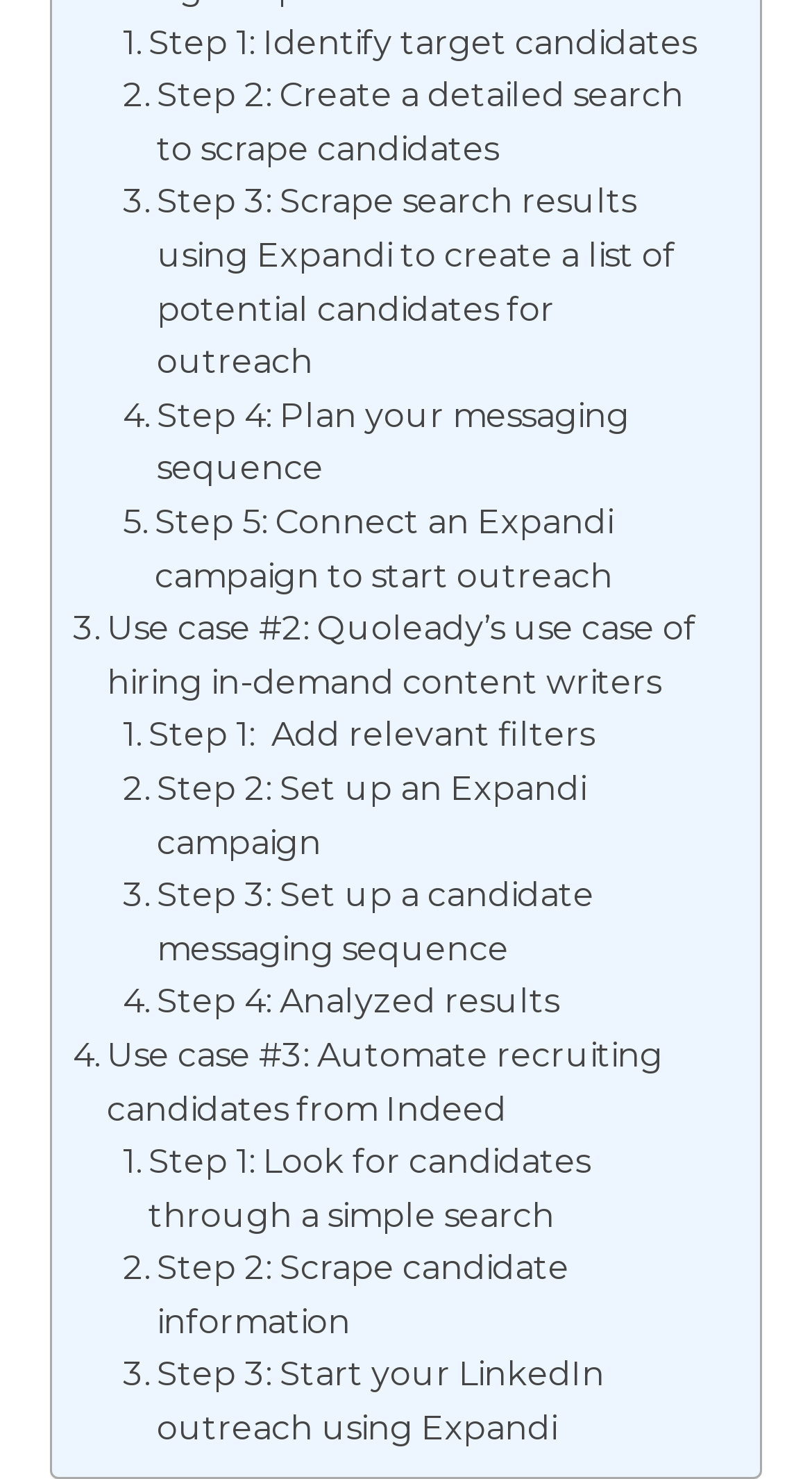Given the element description: "Step 4: Analyzed results", predict the bounding box coordinates of the UI element it refers to, using four float numbers between 0 and 1, i.e., [left, top, right, bottom].

[0.151, 0.66, 0.688, 0.696]